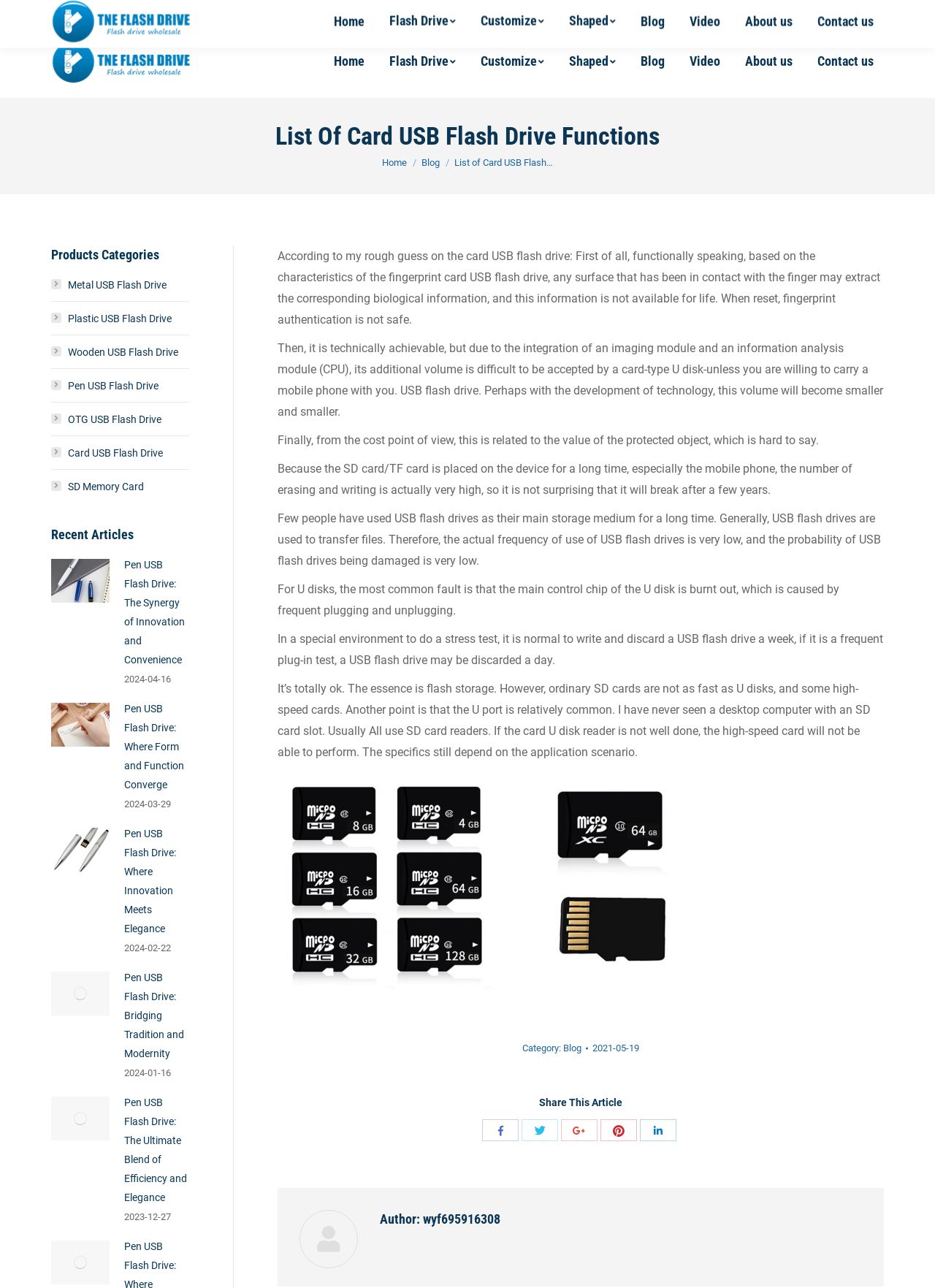Locate the bounding box coordinates of the clickable area needed to fulfill the instruction: "View the Metal USB Flash Drive products".

[0.055, 0.214, 0.178, 0.229]